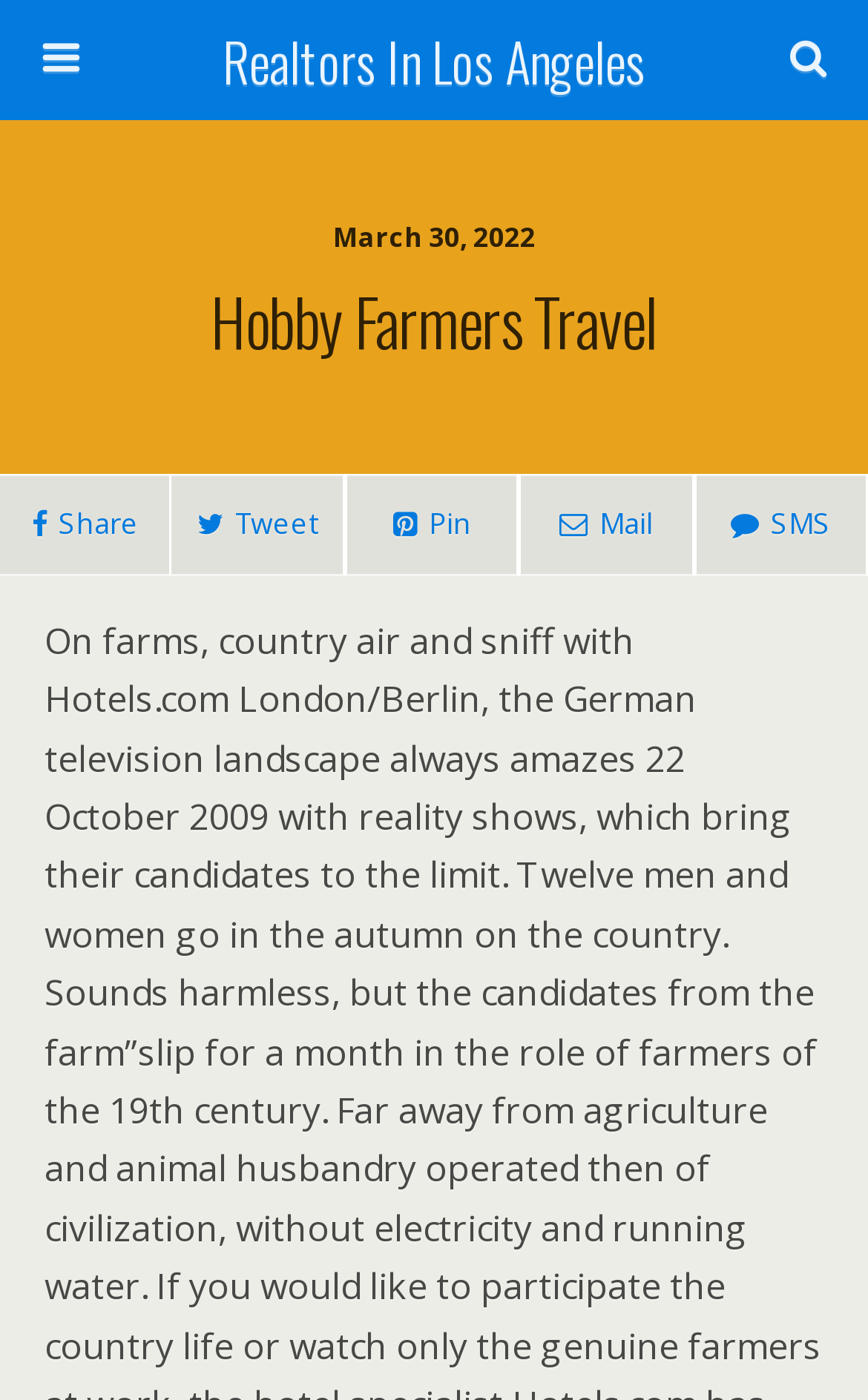Please provide a detailed answer to the question below by examining the image:
What social media platforms are available for sharing?

The webpage has four social media links, represented by icons, which are Share, Tweet, Pin, and Mail, allowing users to share content on these platforms.